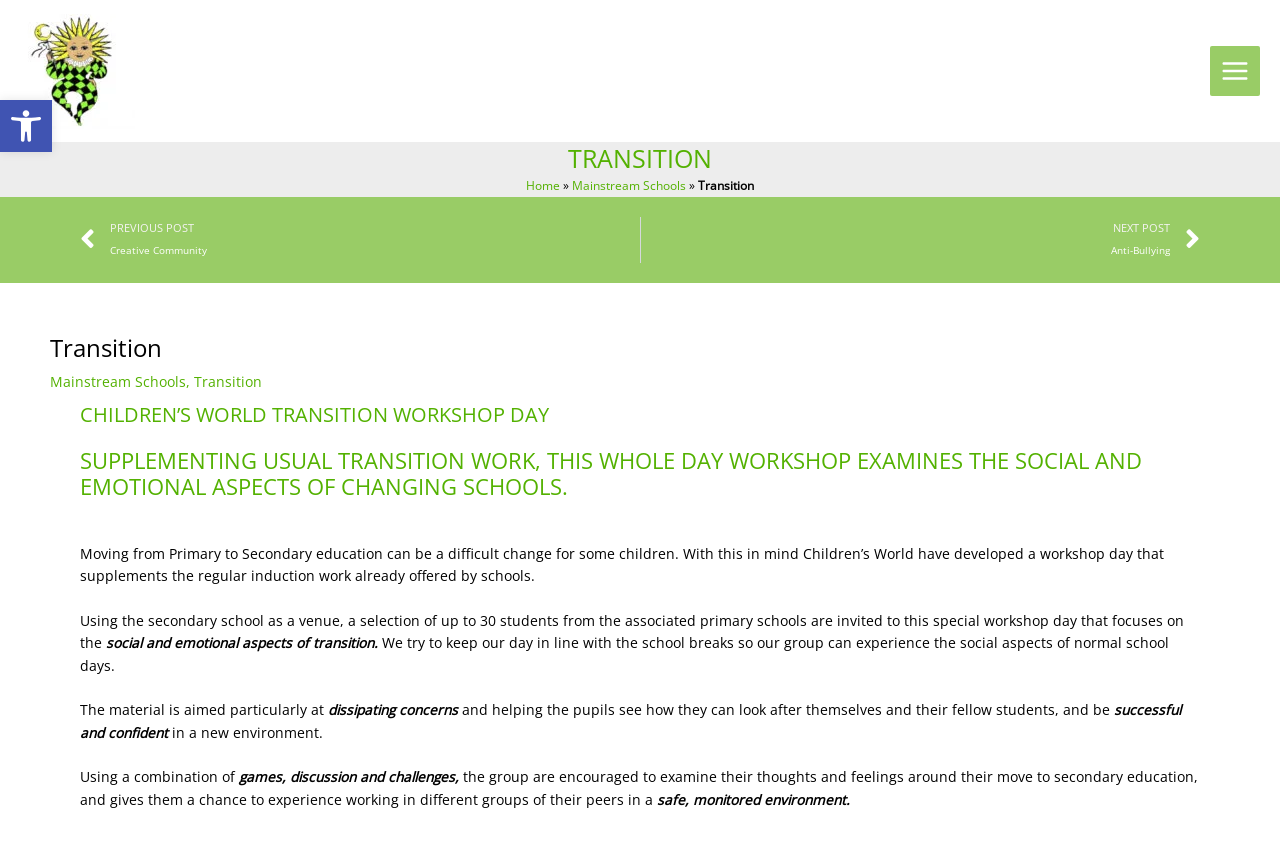Find the bounding box coordinates corresponding to the UI element with the description: "Home". The coordinates should be formatted as [left, top, right, bottom], with values as floats between 0 and 1.

[0.411, 0.209, 0.438, 0.226]